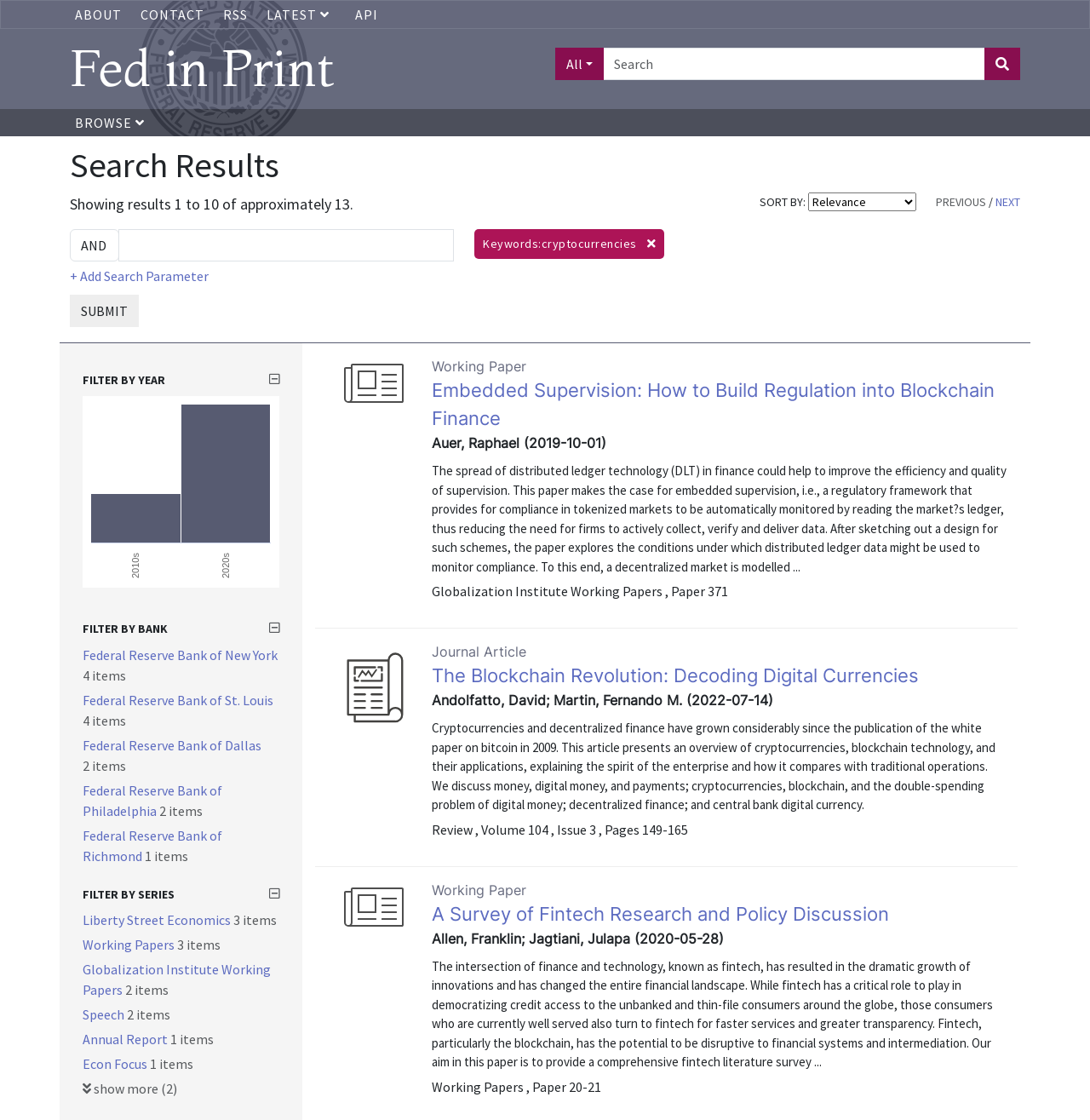Pinpoint the bounding box coordinates of the area that should be clicked to complete the following instruction: "View the next page of search results". The coordinates must be given as four float numbers between 0 and 1, i.e., [left, top, right, bottom].

[0.913, 0.173, 0.936, 0.187]